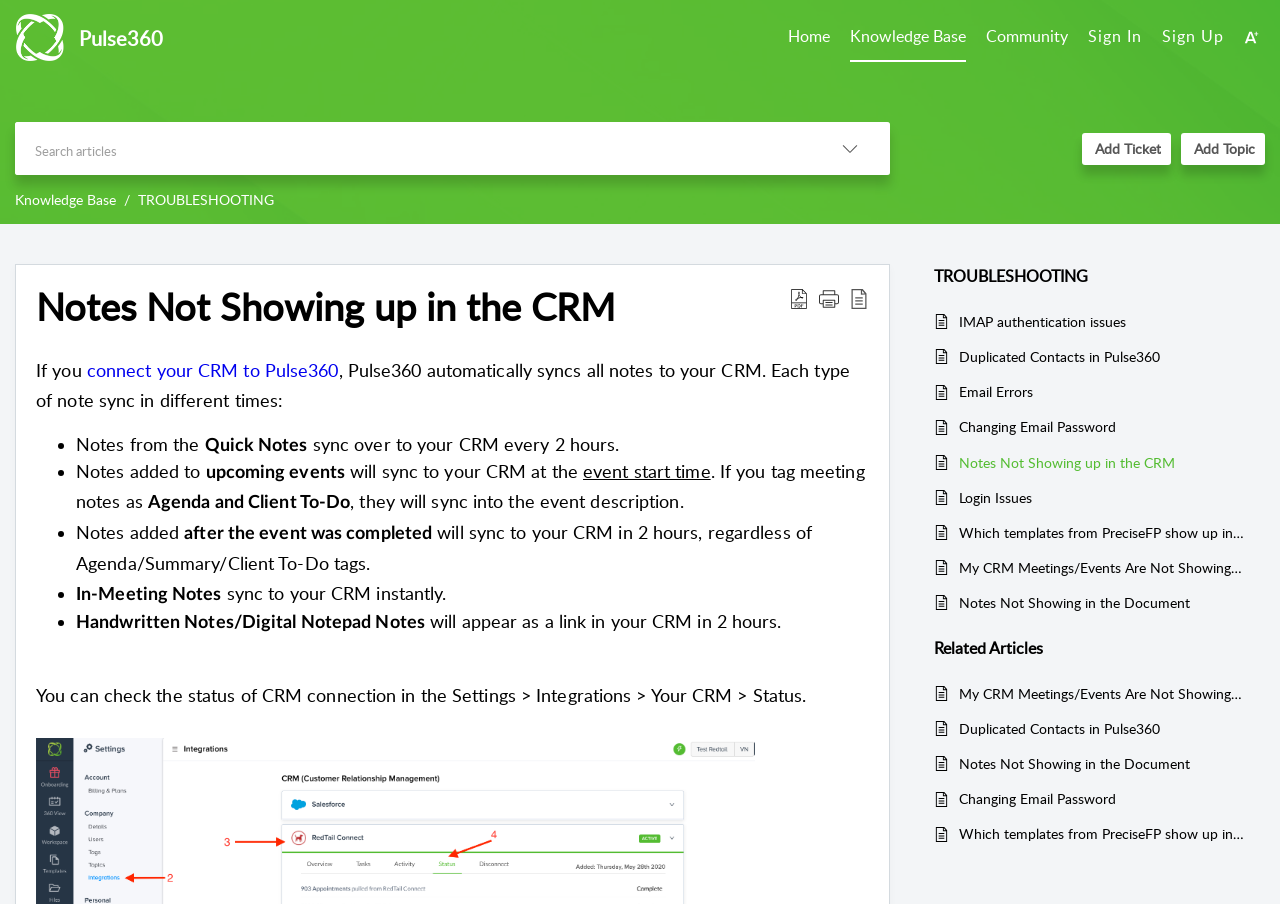Identify the bounding box coordinates of the element that should be clicked to fulfill this task: "Search articles". The coordinates should be provided as four float numbers between 0 and 1, i.e., [left, top, right, bottom].

[0.012, 0.135, 0.633, 0.194]